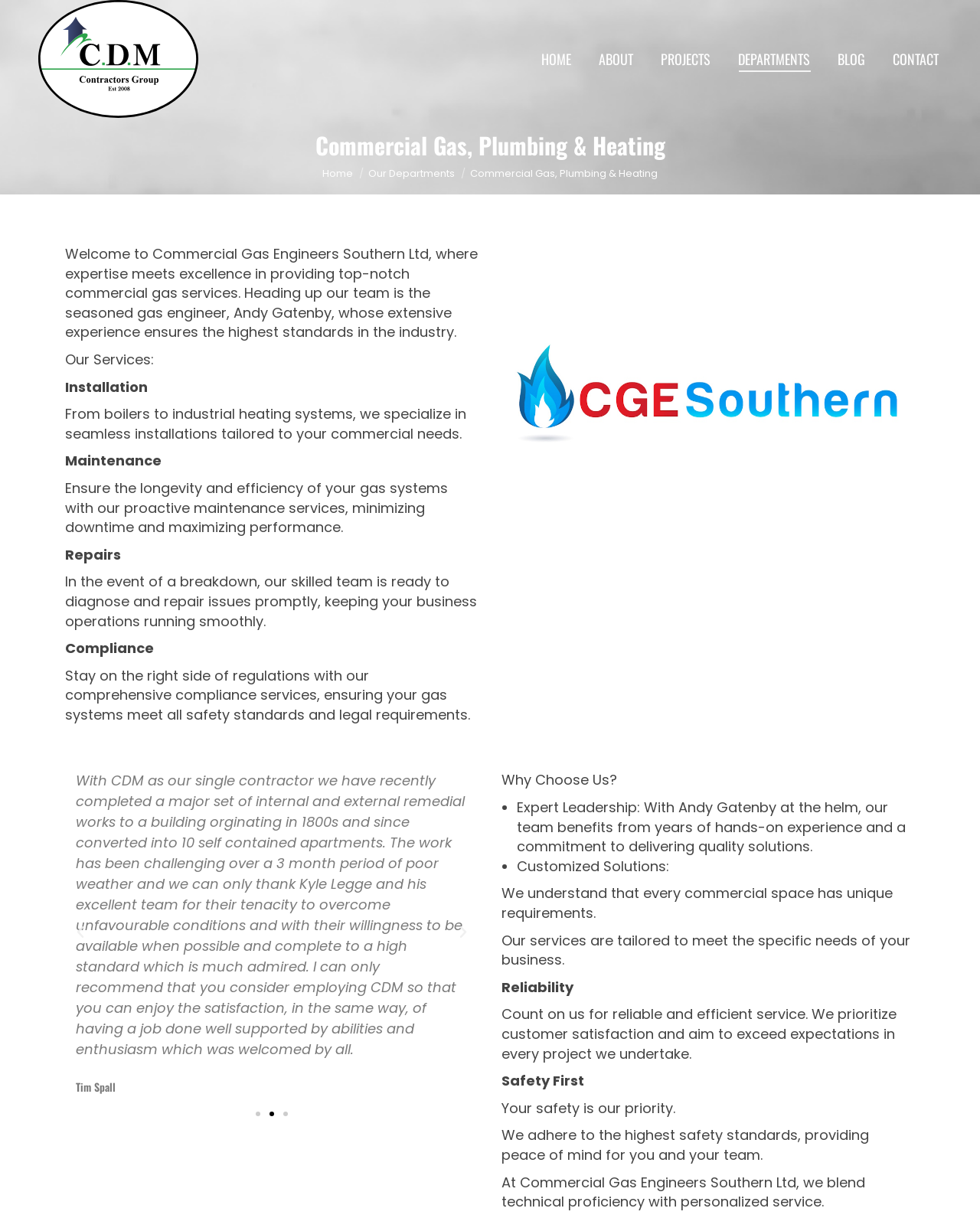Provide the bounding box coordinates for the UI element described in this sentence: "About". The coordinates should be four float values between 0 and 1, i.e., [left, top, right, bottom].

[0.608, 0.011, 0.649, 0.085]